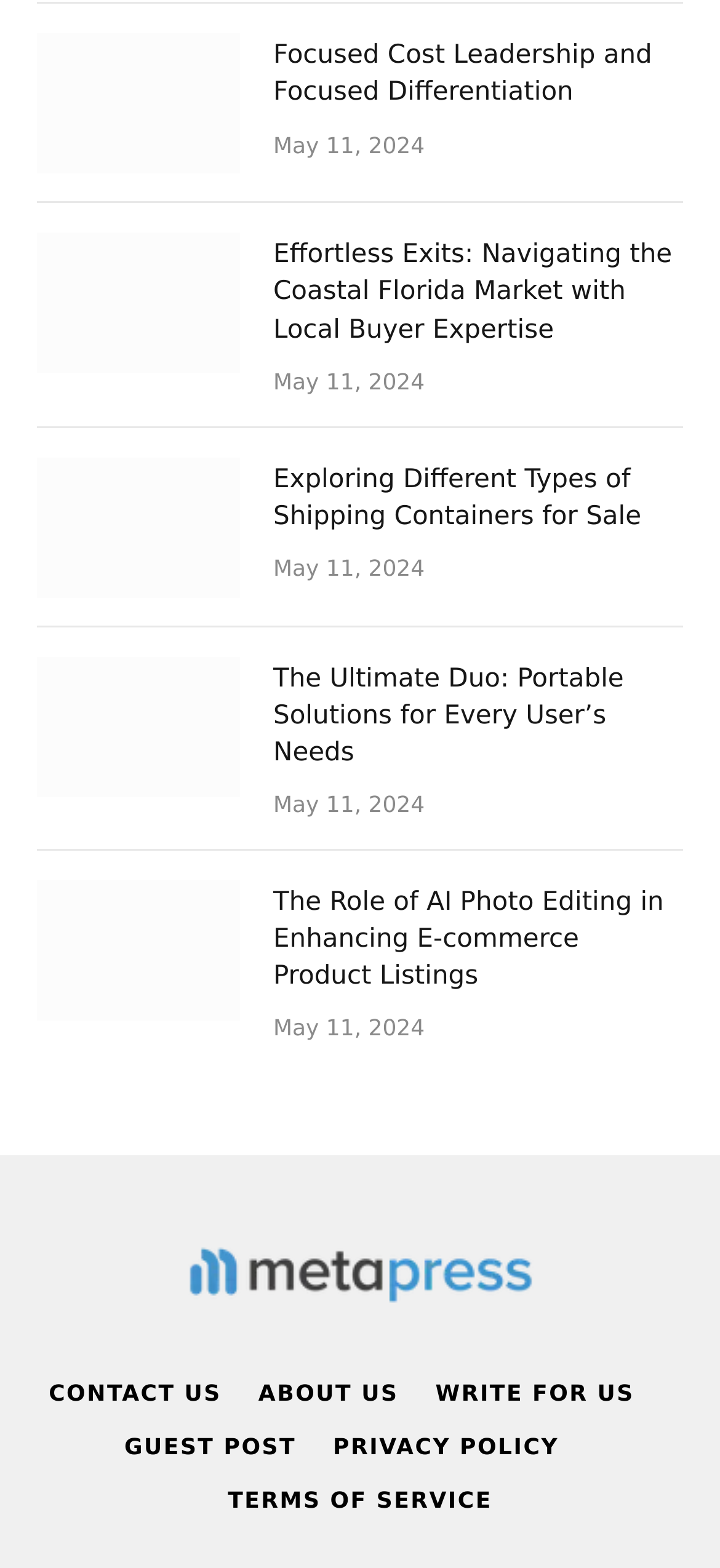Can you specify the bounding box coordinates for the region that should be clicked to fulfill this instruction: "Read the article about Exploring Different Types of Shipping Containers for Sale".

[0.051, 0.291, 0.333, 0.381]